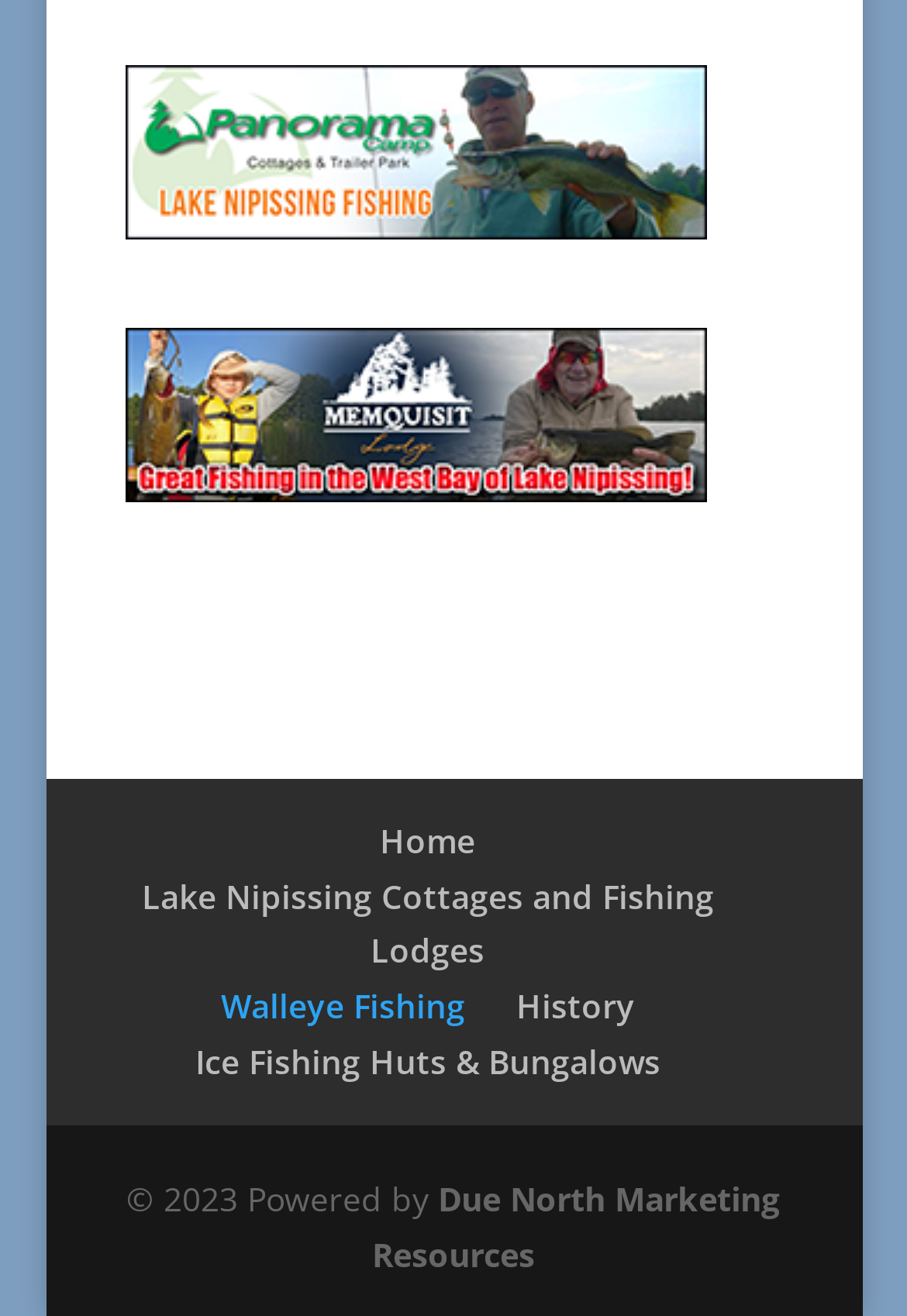How many elements are there in the webpage?
From the screenshot, provide a brief answer in one word or phrase.

12